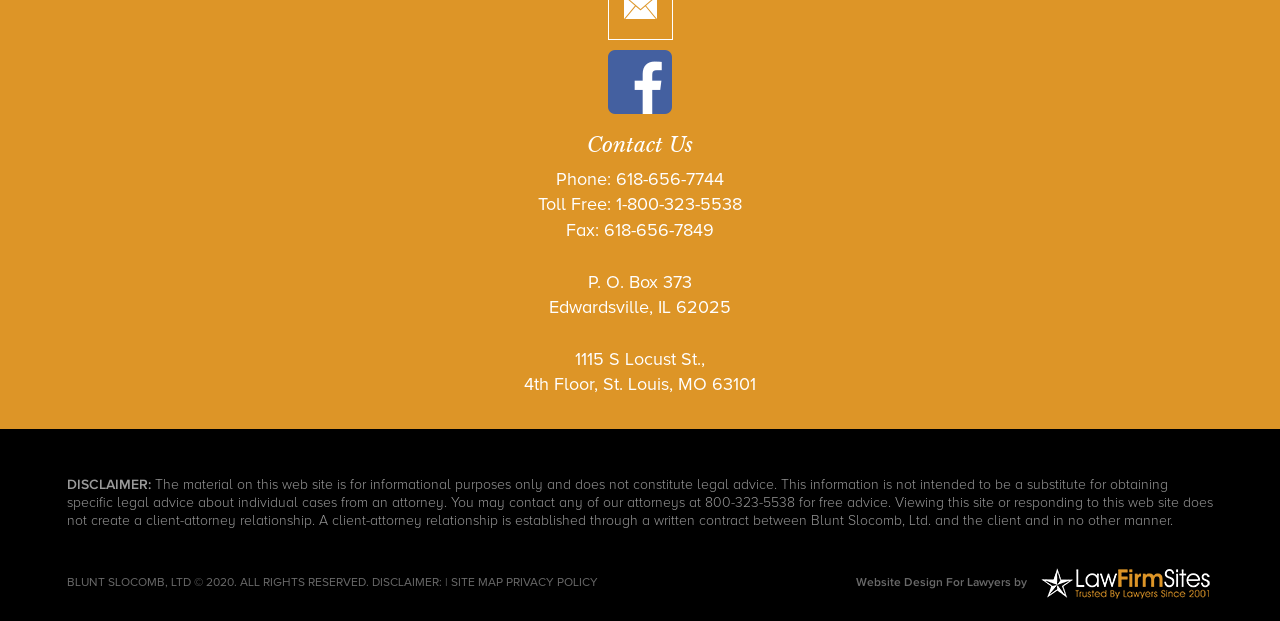Please identify the bounding box coordinates of the element's region that should be clicked to execute the following instruction: "Visit Website Design For Lawyers". The bounding box coordinates must be four float numbers between 0 and 1, i.e., [left, top, right, bottom].

[0.668, 0.926, 0.789, 0.95]